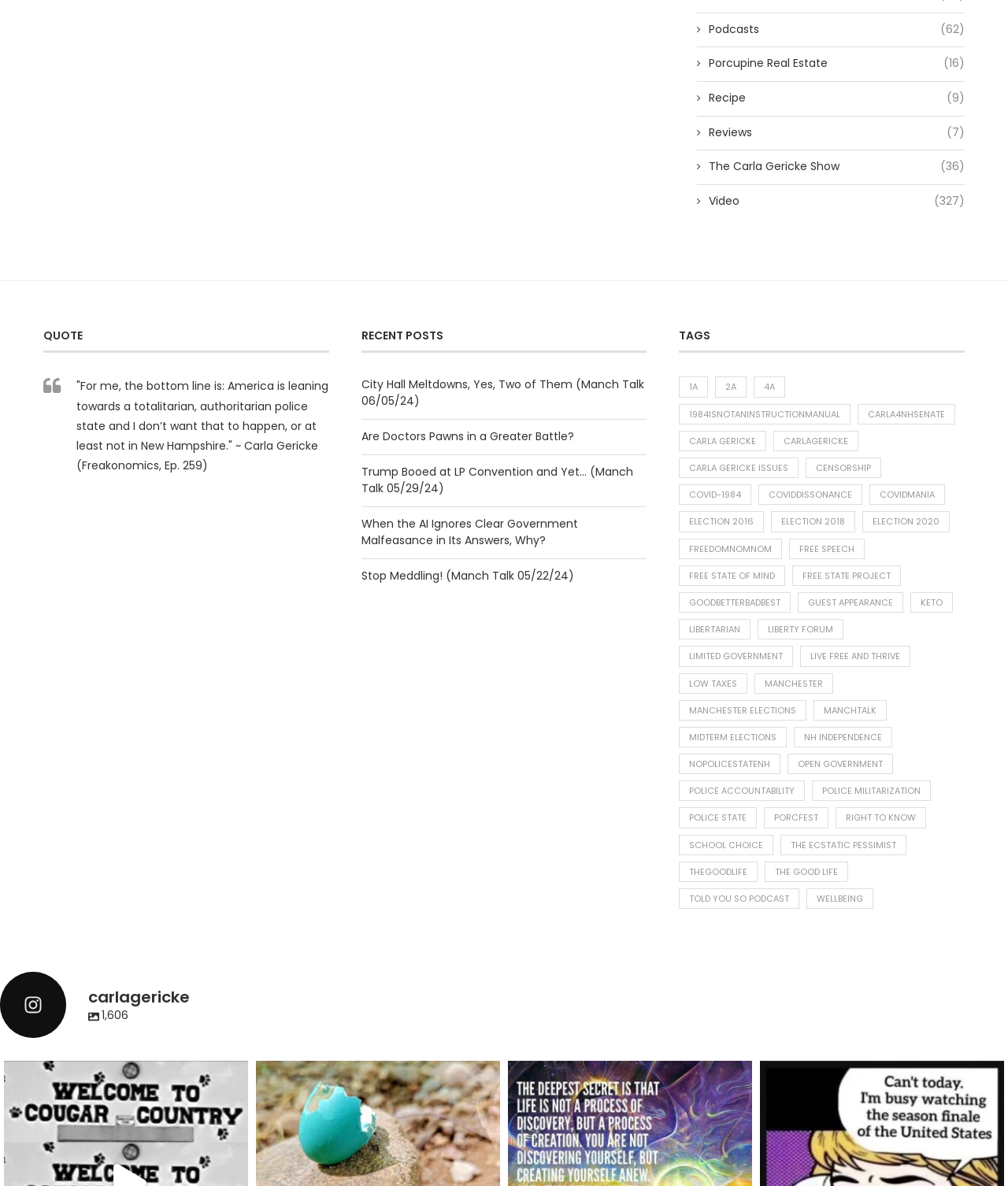Please identify the coordinates of the bounding box that should be clicked to fulfill this instruction: "Check the 'ManchTalk' category".

[0.807, 0.59, 0.88, 0.608]